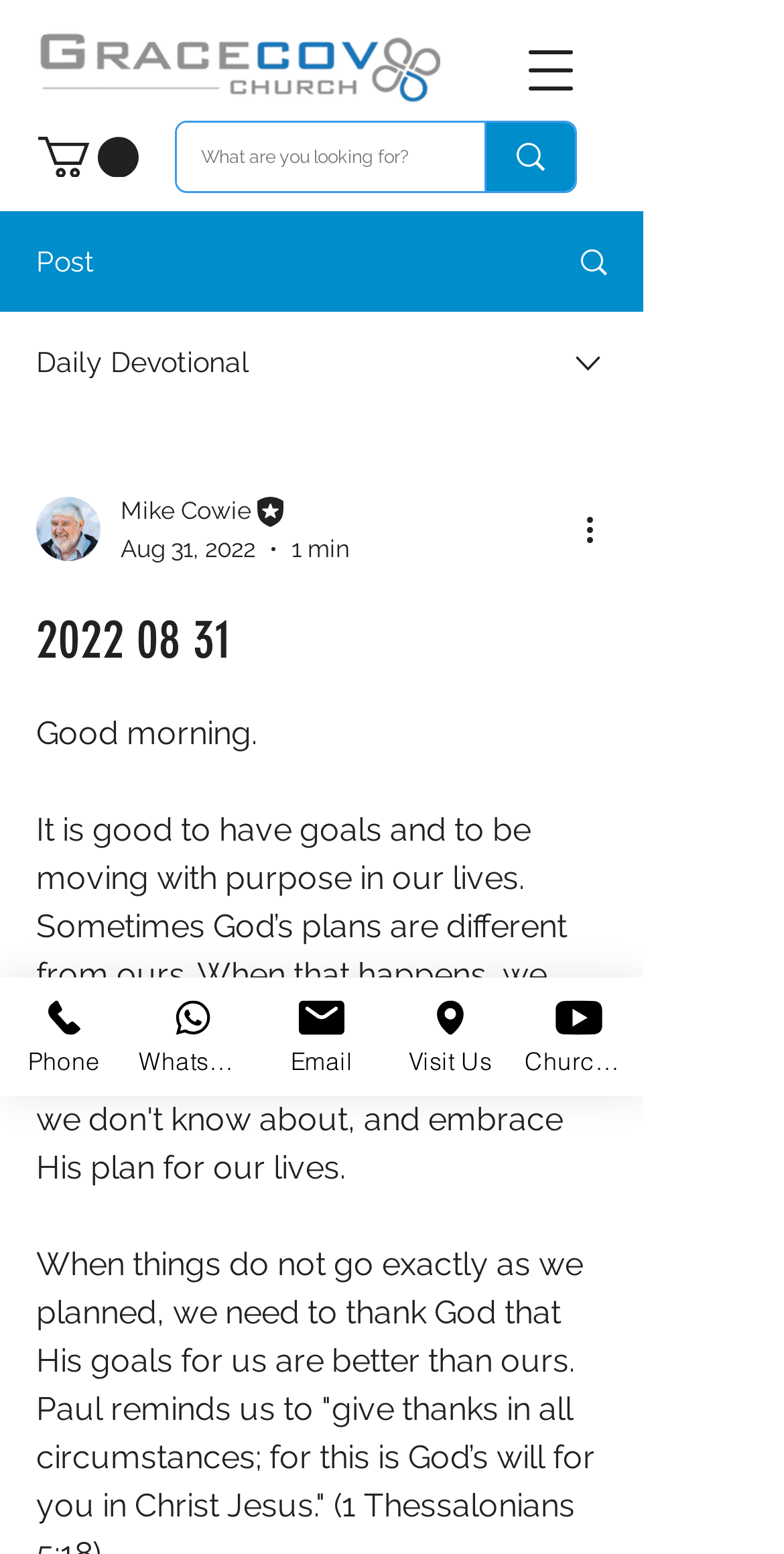Utilize the information from the image to answer the question in detail:
How many social media links are there?

I counted the number of link elements at the bottom of the page that have images associated with them. I found four links with images, which are likely social media links.